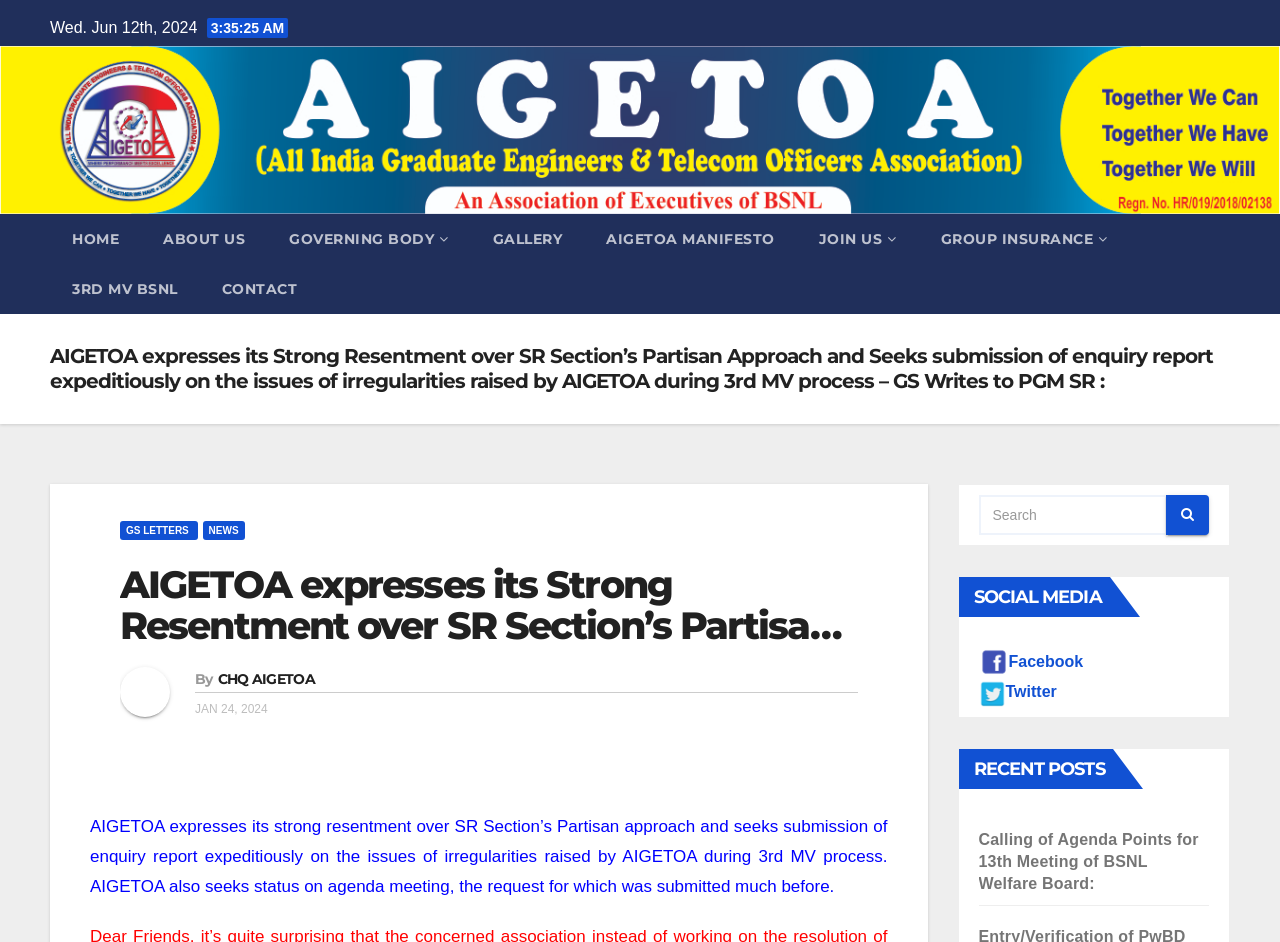Identify the bounding box coordinates for the element you need to click to achieve the following task: "Click on HOME". Provide the bounding box coordinates as four float numbers between 0 and 1, in the form [left, top, right, bottom].

[0.039, 0.227, 0.11, 0.28]